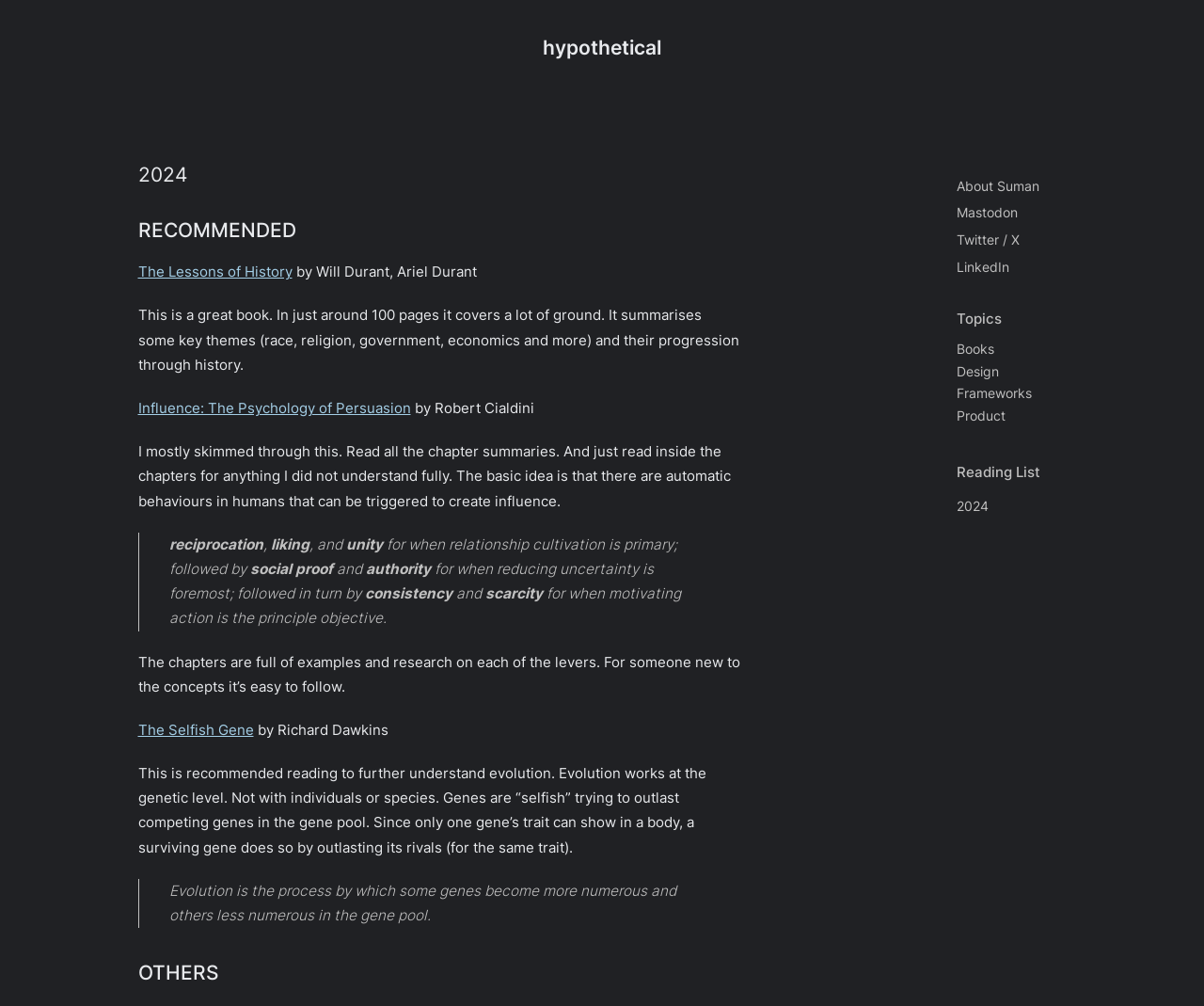Based on the element description About Suman, identify the bounding box of the UI element in the given webpage screenshot. The coordinates should be in the format (top-left x, top-left y, bottom-right x, bottom-right y) and must be between 0 and 1.

[0.795, 0.174, 0.863, 0.196]